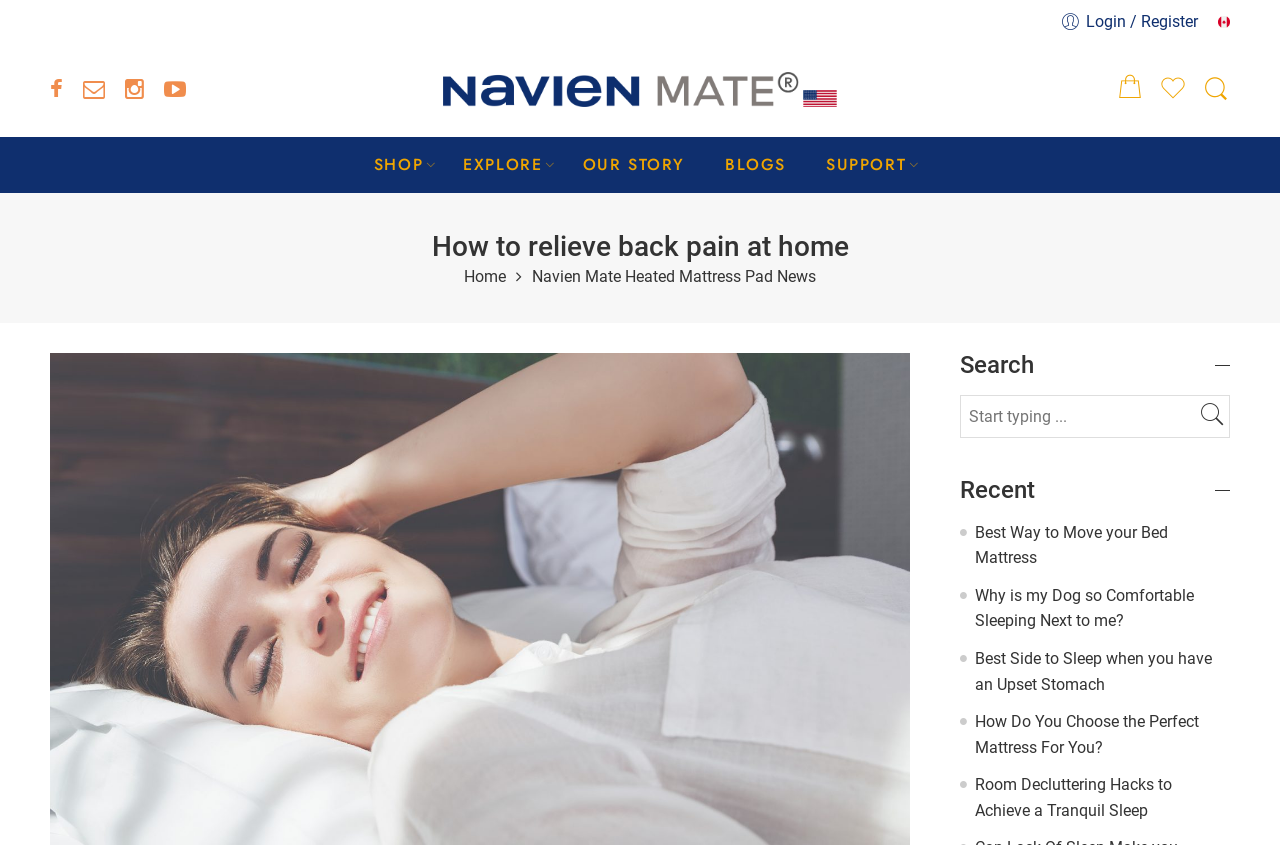How many recent articles are listed at the bottom of the webpage?
Look at the image and respond with a one-word or short-phrase answer.

5